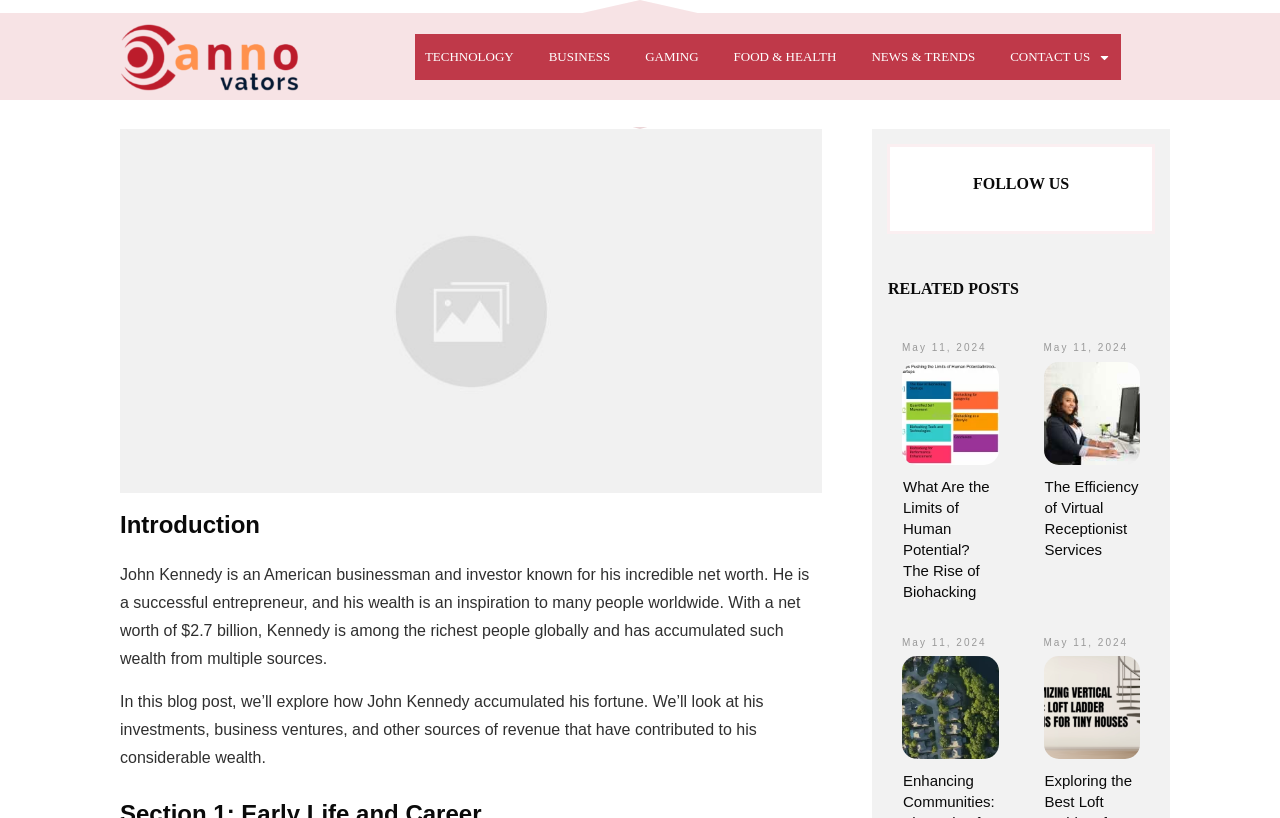Locate the bounding box coordinates of the element that should be clicked to execute the following instruction: "Follow the link to What Are the Limits of Human Potential? The Rise of Biohacking".

[0.705, 0.584, 0.773, 0.733]